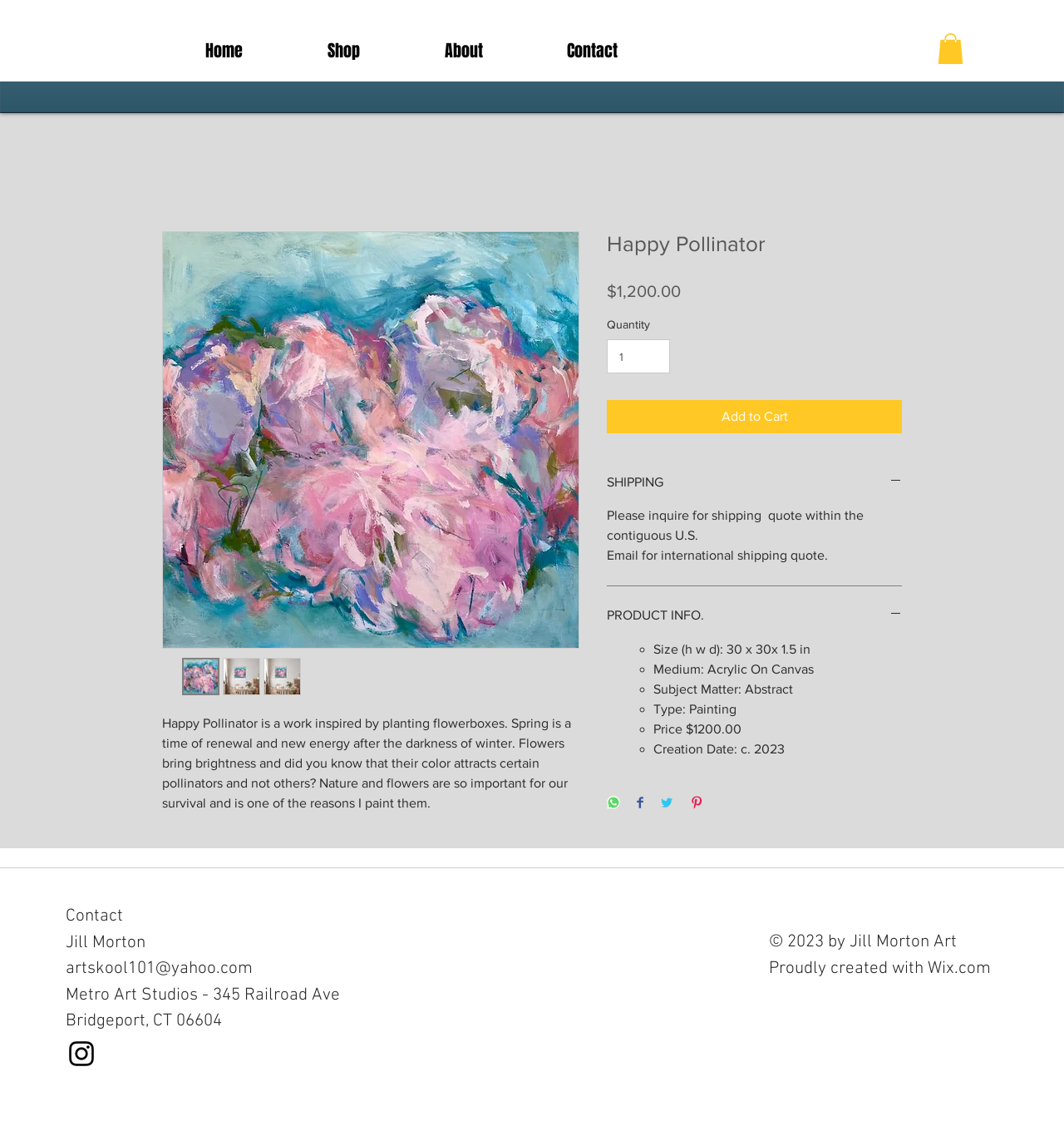What is the name of the artwork?
Please answer the question as detailed as possible based on the image.

The name of the artwork can be found in the article section, where it is written as 'Happy Pollinator is a work inspired by planting flowerboxes...' and also as a heading 'Happy Pollinator'.